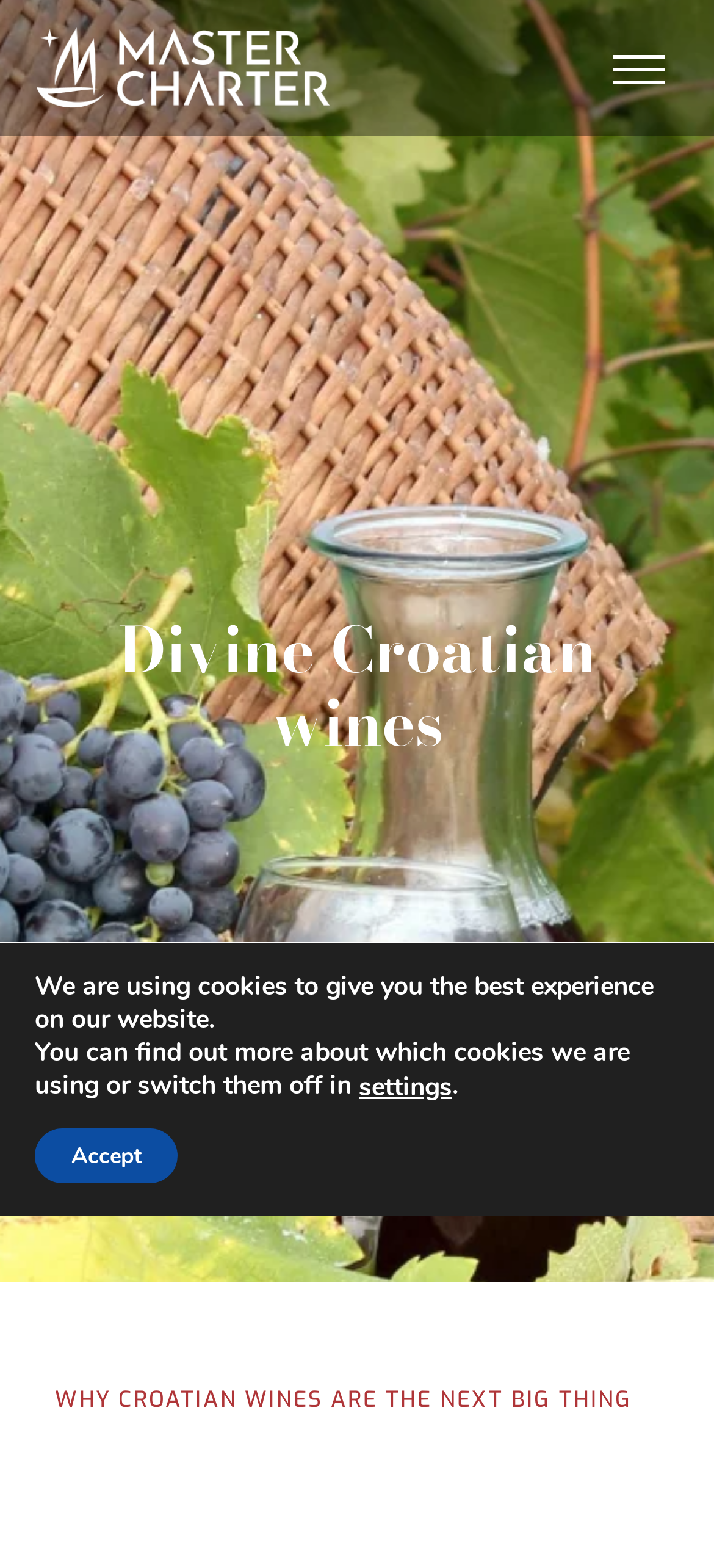Based on the element description parent_node: +385 97 763 6881, identify the bounding box of the UI element in the given webpage screenshot. The coordinates should be in the format (top-left x, top-left y, bottom-right x, bottom-right y) and must be between 0 and 1.

[0.051, 0.018, 0.508, 0.069]